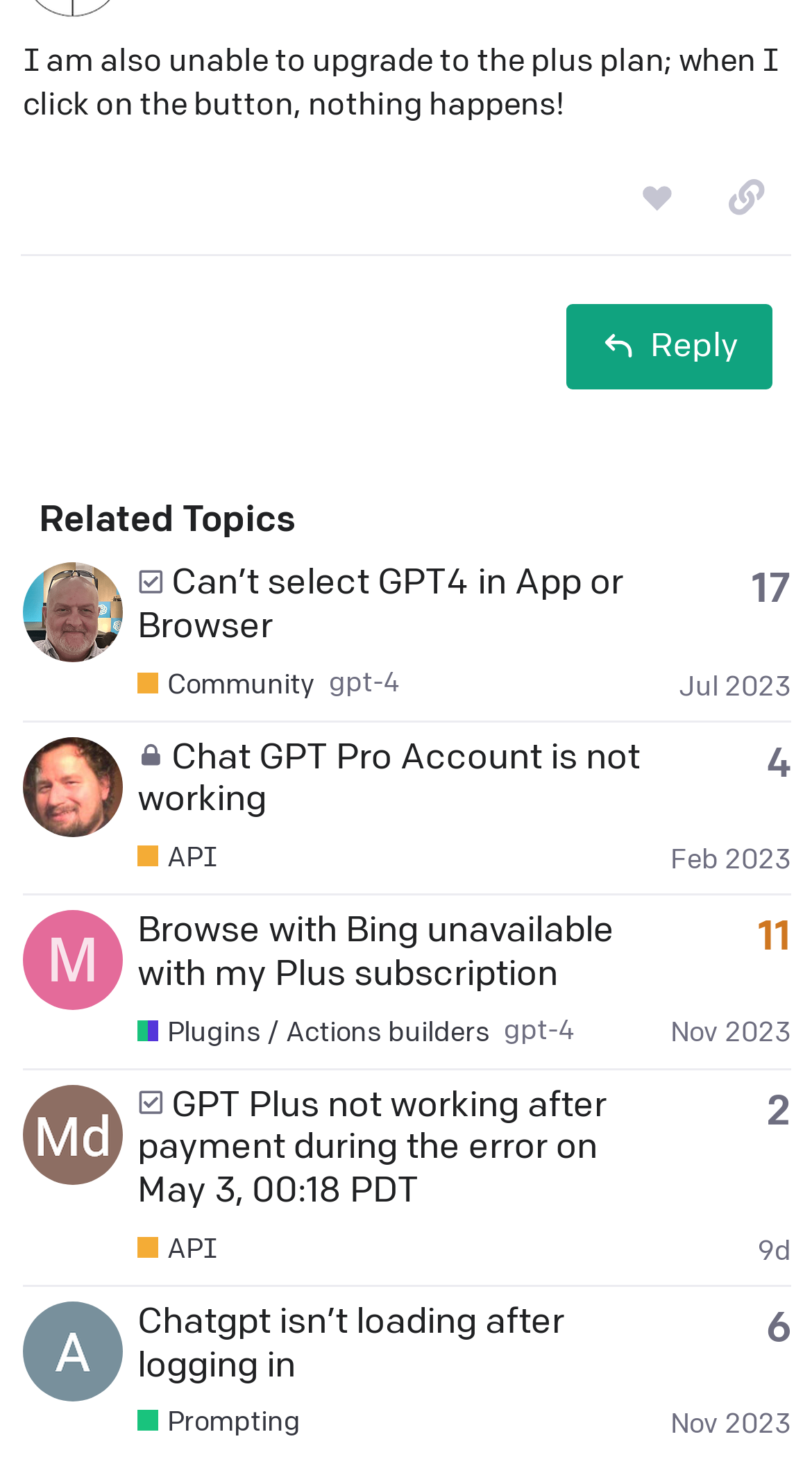When was the last topic posted?
Please answer using one word or phrase, based on the screenshot.

May 3, 2024